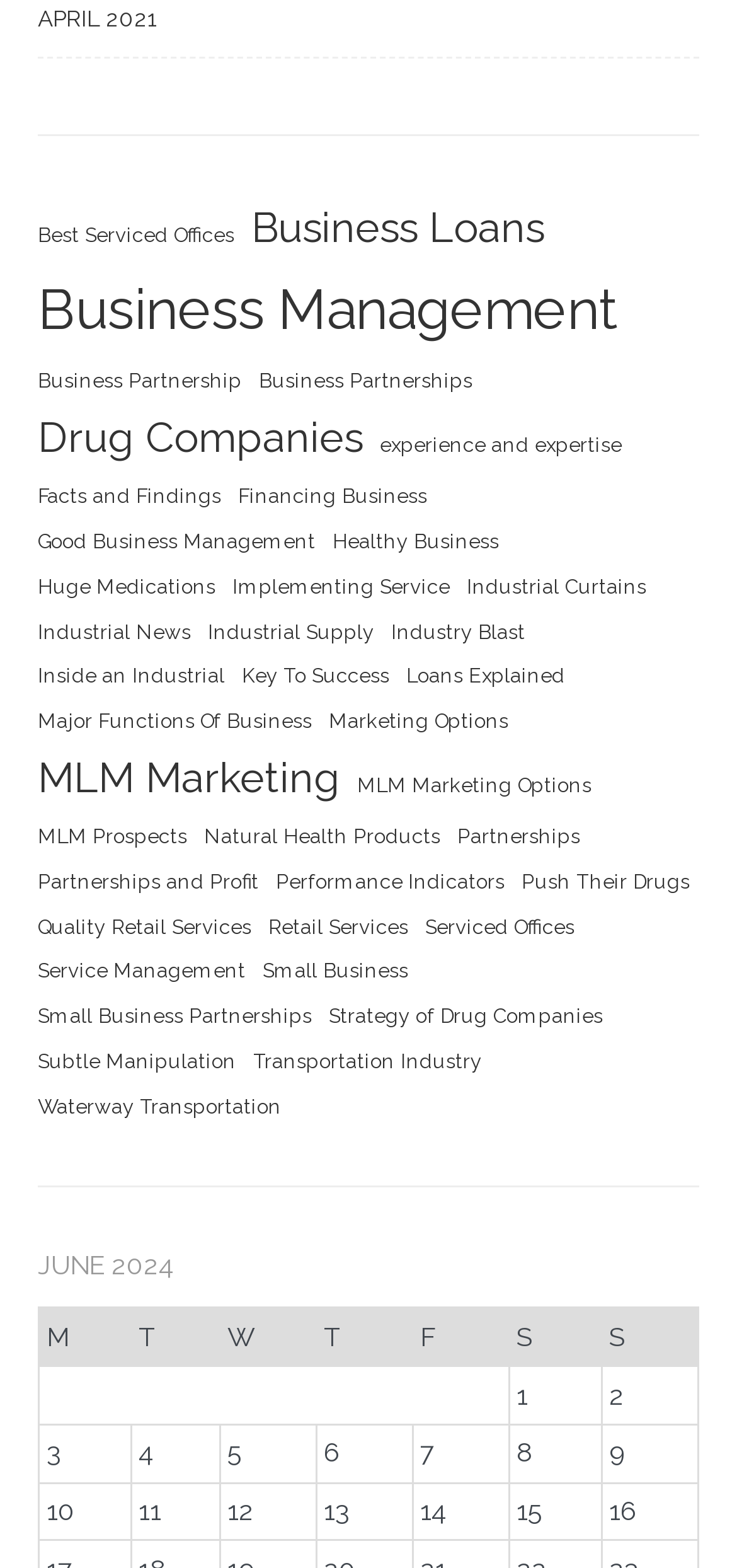Please give a succinct answer to the question in one word or phrase:
What is the first link on the webpage?

APRIL 2021